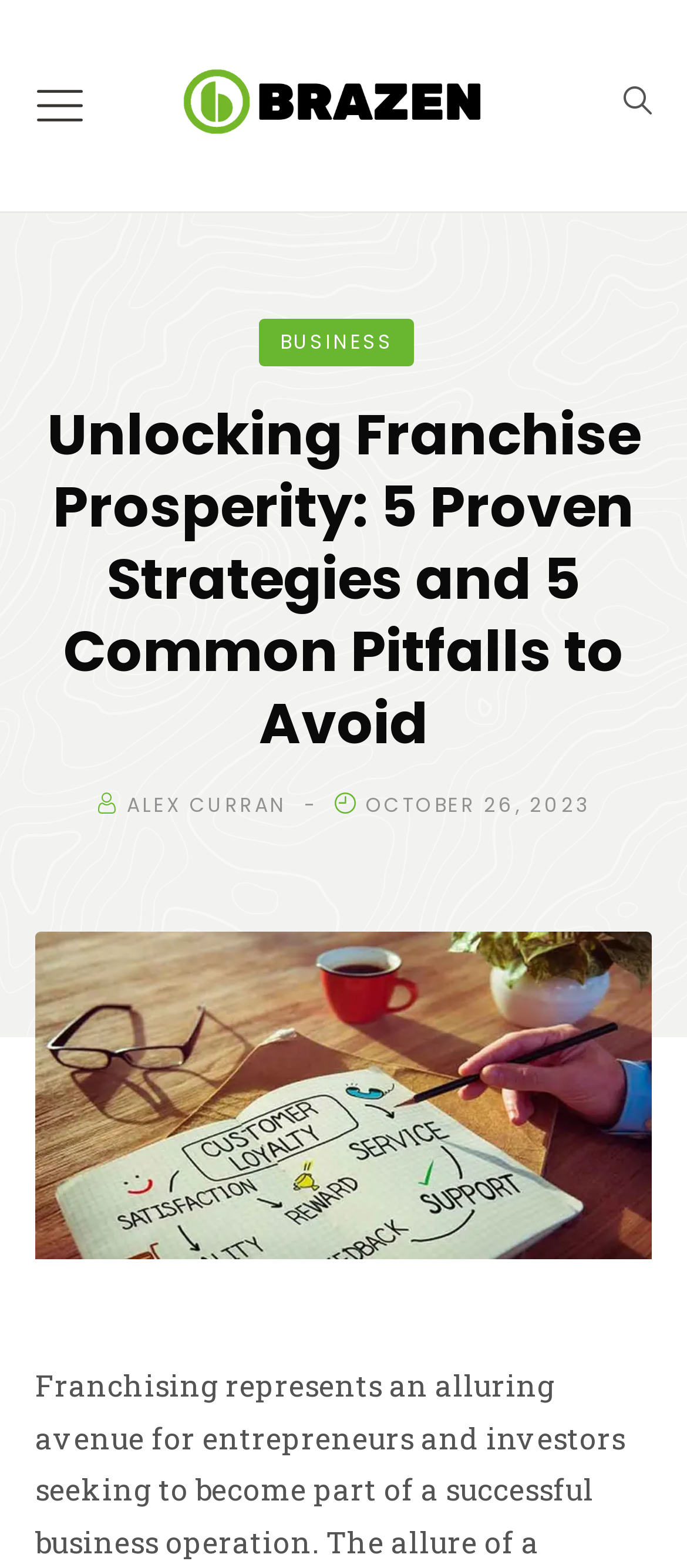What is the category of the article?
Examine the image closely and answer the question with as much detail as possible.

I found the category by looking at the link element with the text 'BUSINESS' which is located above the main heading.